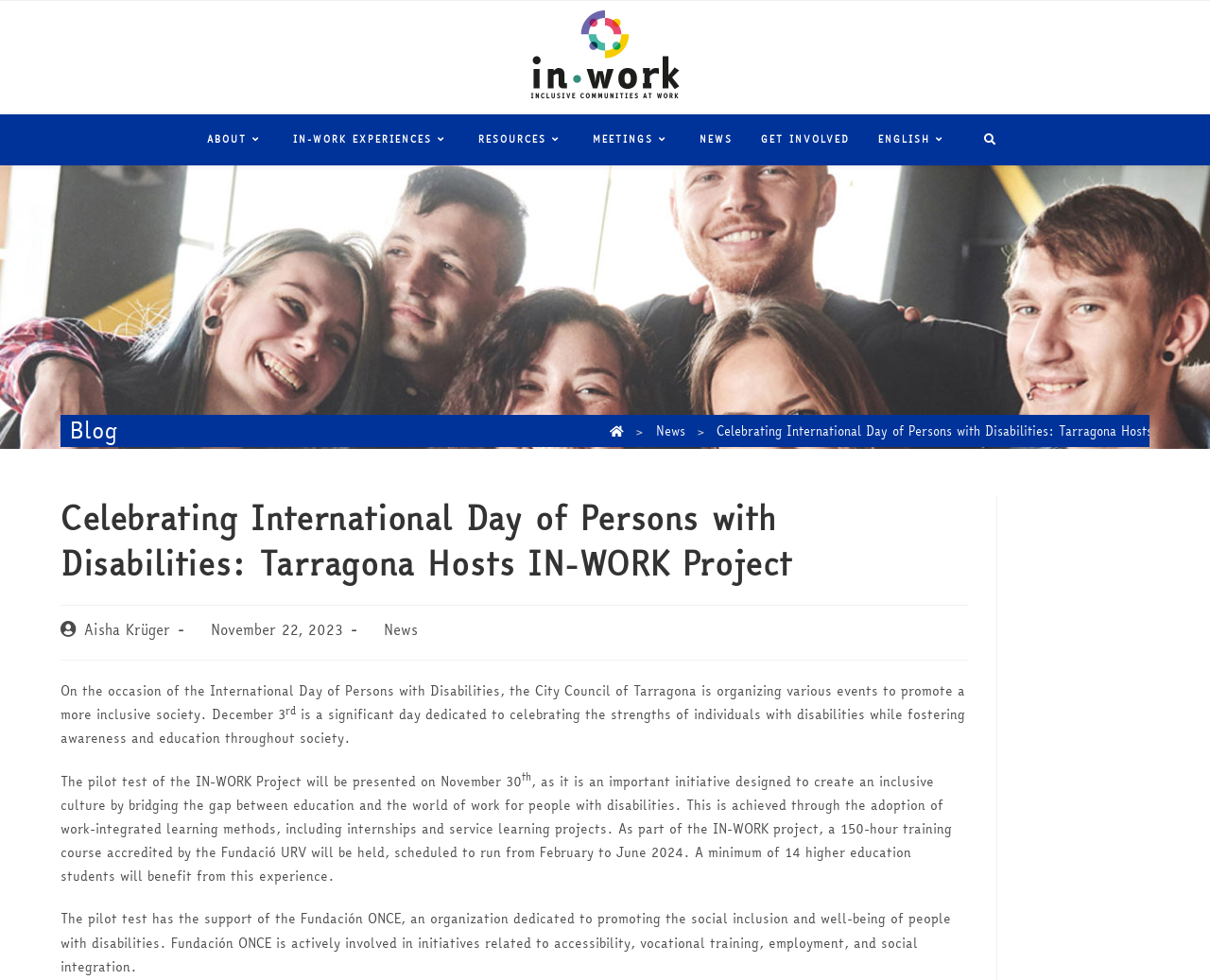Please locate the bounding box coordinates of the element's region that needs to be clicked to follow the instruction: "Click on the 'In-Work Project' link". The bounding box coordinates should be provided as four float numbers between 0 and 1, i.e., [left, top, right, bottom].

[0.422, 0.047, 0.578, 0.068]